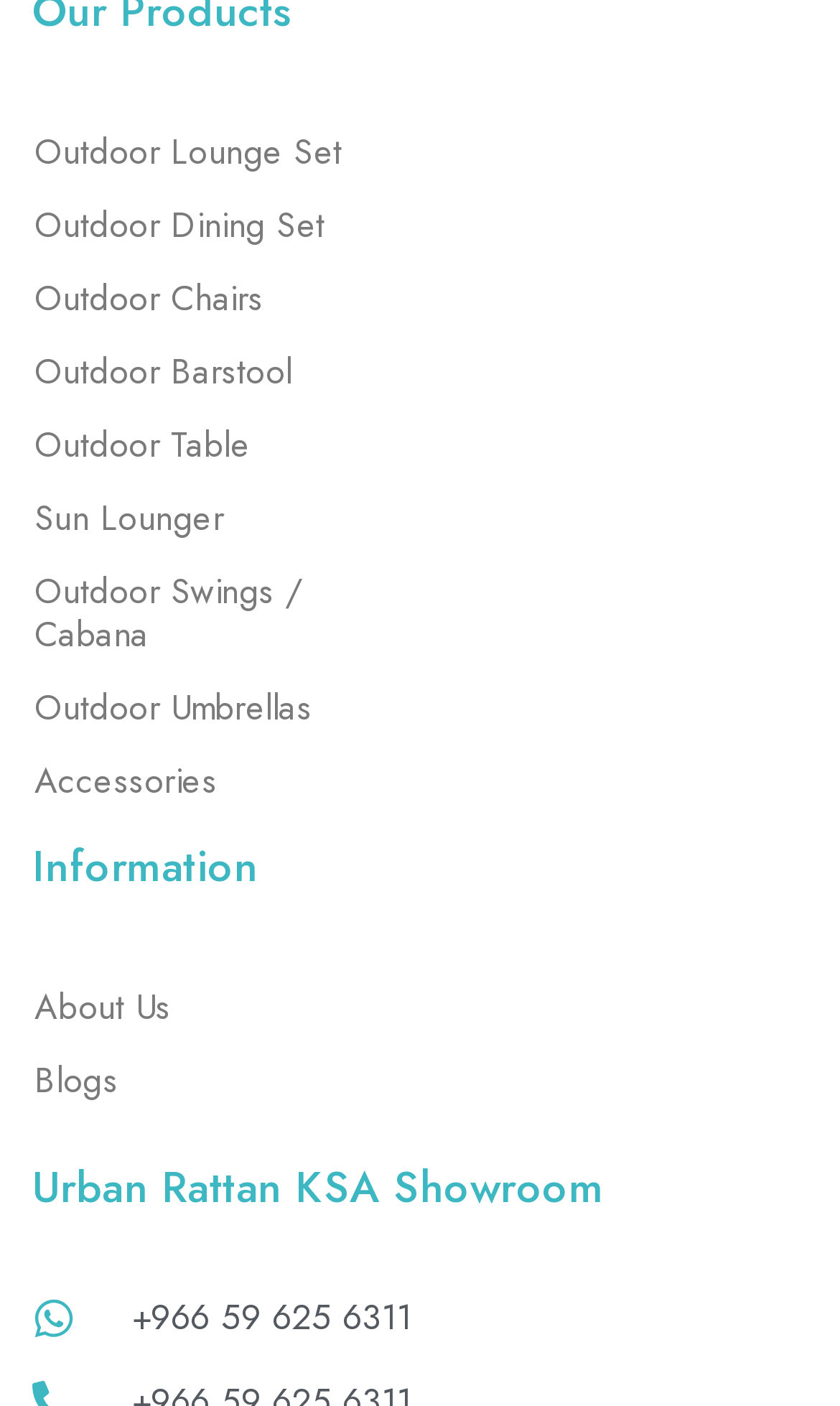Given the element description, predict the bounding box coordinates in the format (top-left x, top-left y, bottom-right x, bottom-right y), using floating point numbers between 0 and 1: Accessories

[0.038, 0.531, 0.462, 0.583]